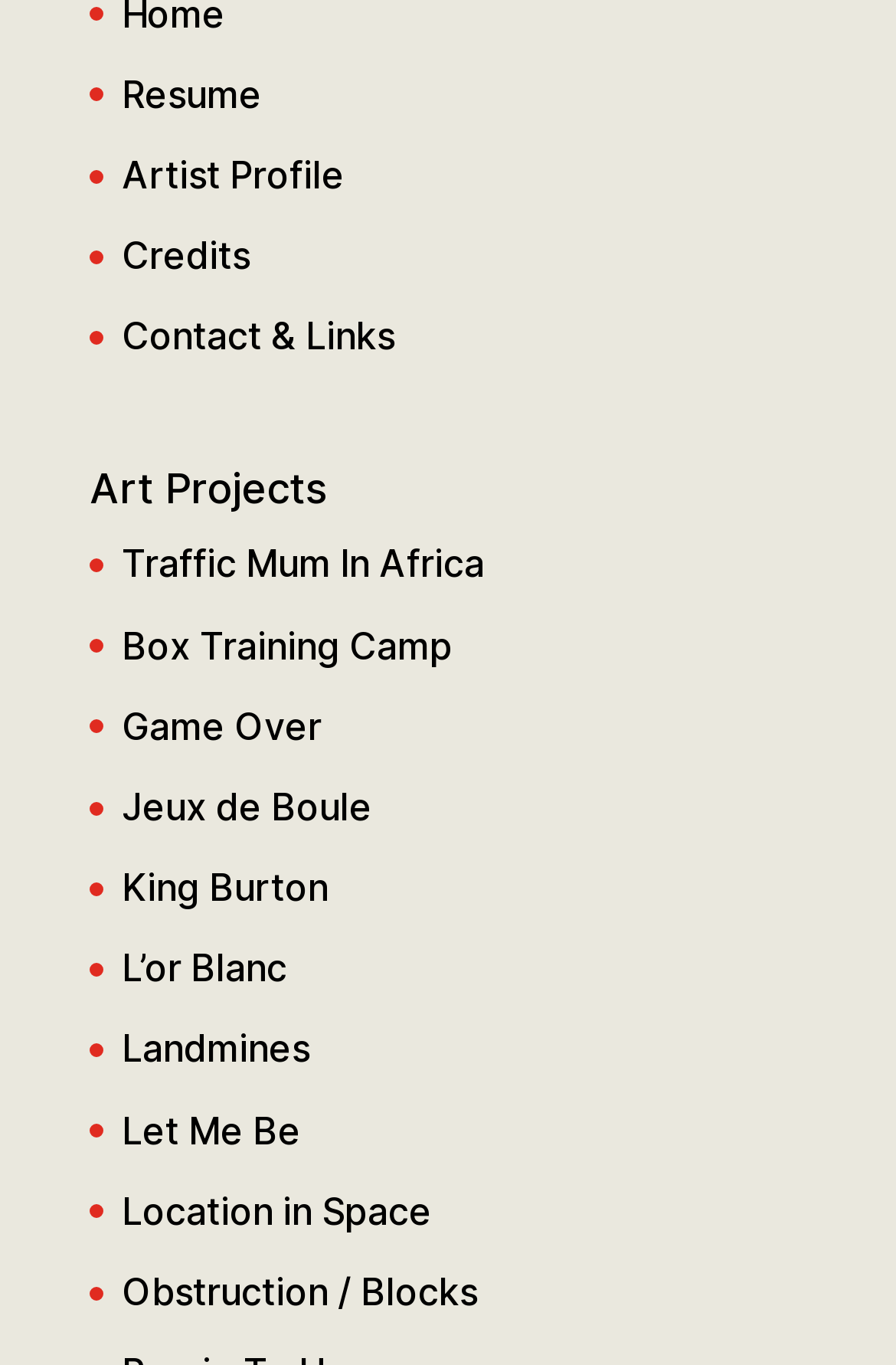What is the heading above the art project links?
Please provide a single word or phrase as your answer based on the image.

Art Projects